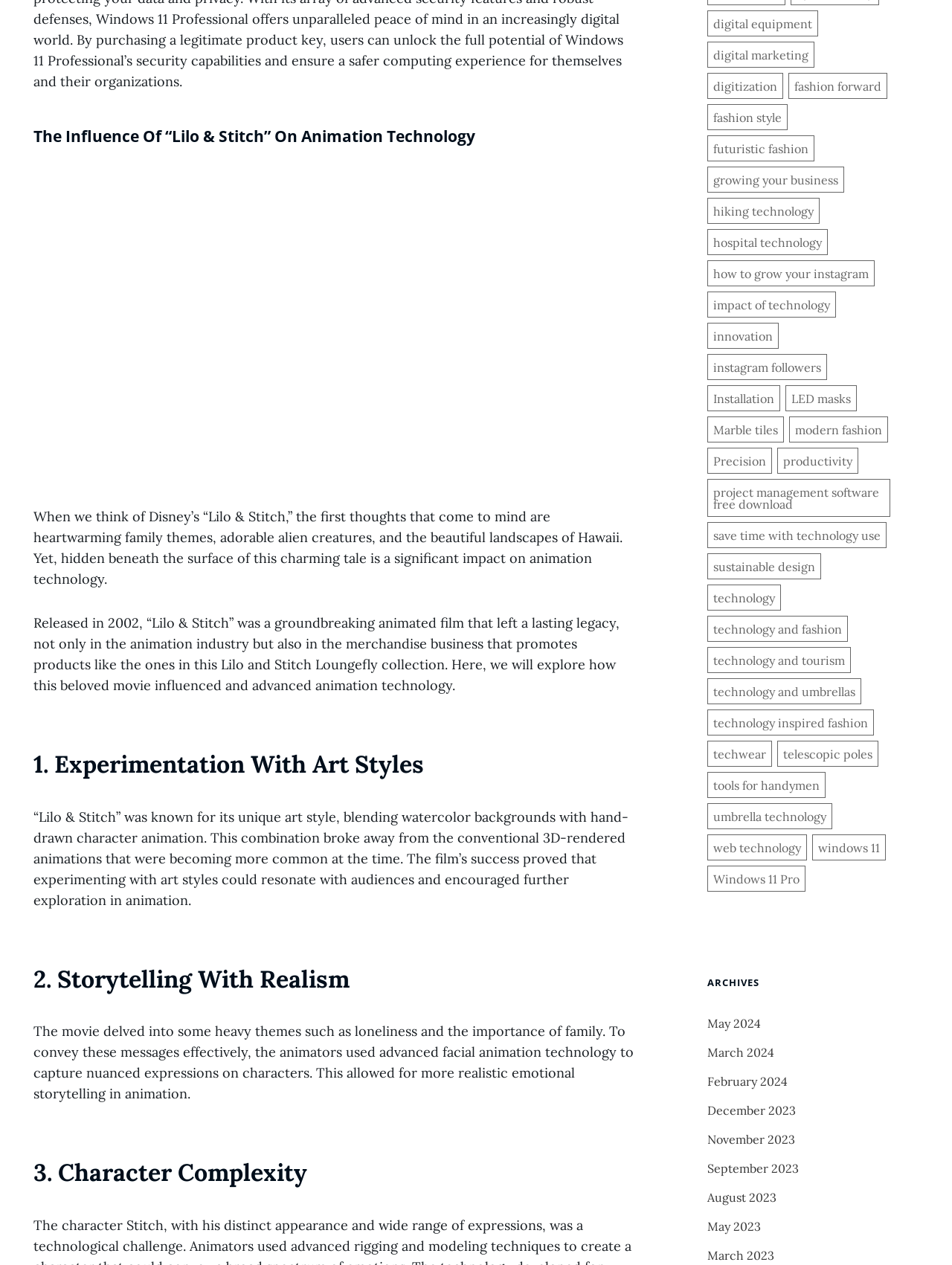Highlight the bounding box coordinates of the element that should be clicked to carry out the following instruction: "View archives from May 2024". The coordinates must be given as four float numbers ranging from 0 to 1, i.e., [left, top, right, bottom].

[0.743, 0.799, 0.799, 0.818]